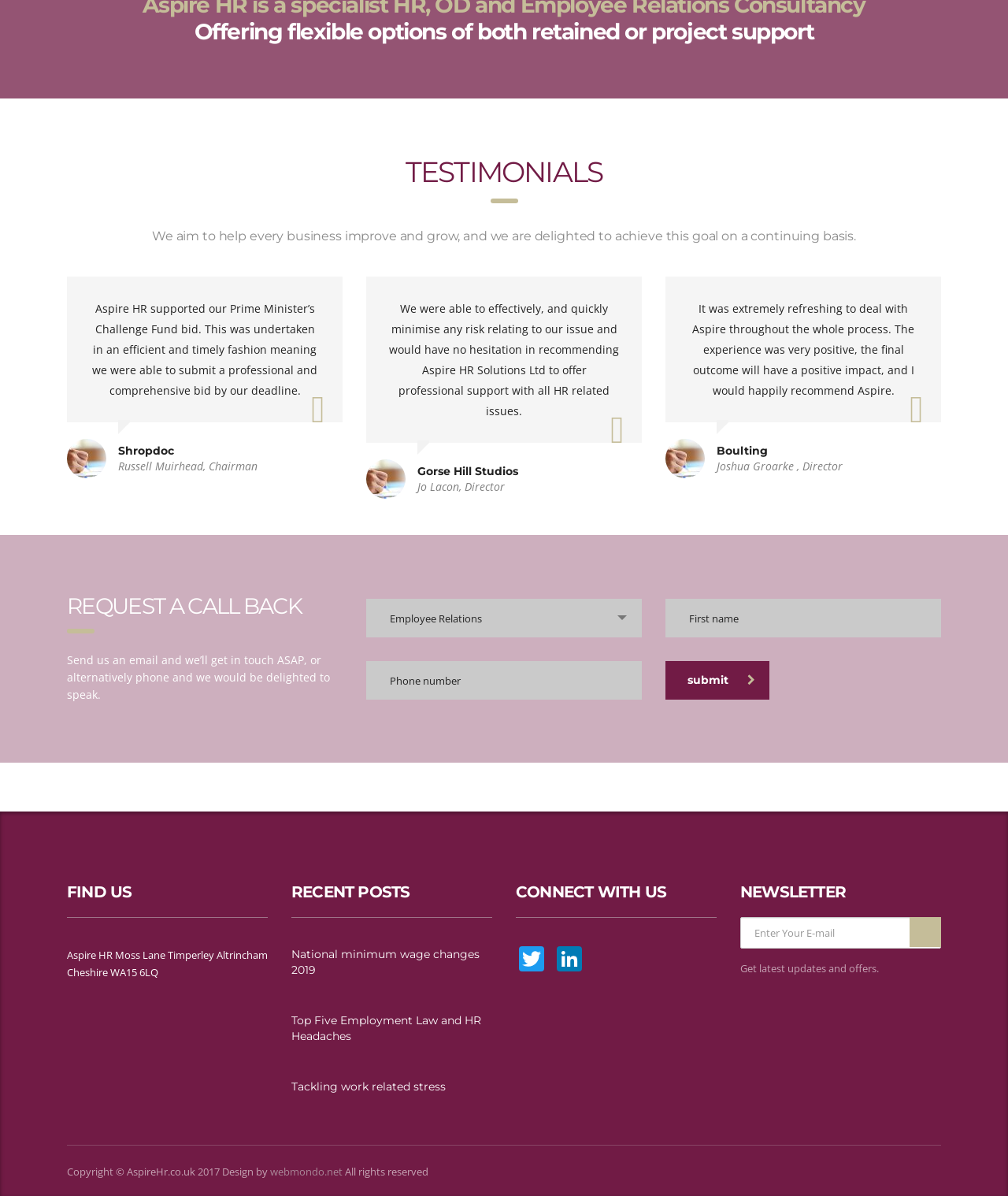Please answer the following question using a single word or phrase: 
What is the purpose of the 'REQUEST A CALL BACK' section?

To send an email or phone to get in touch